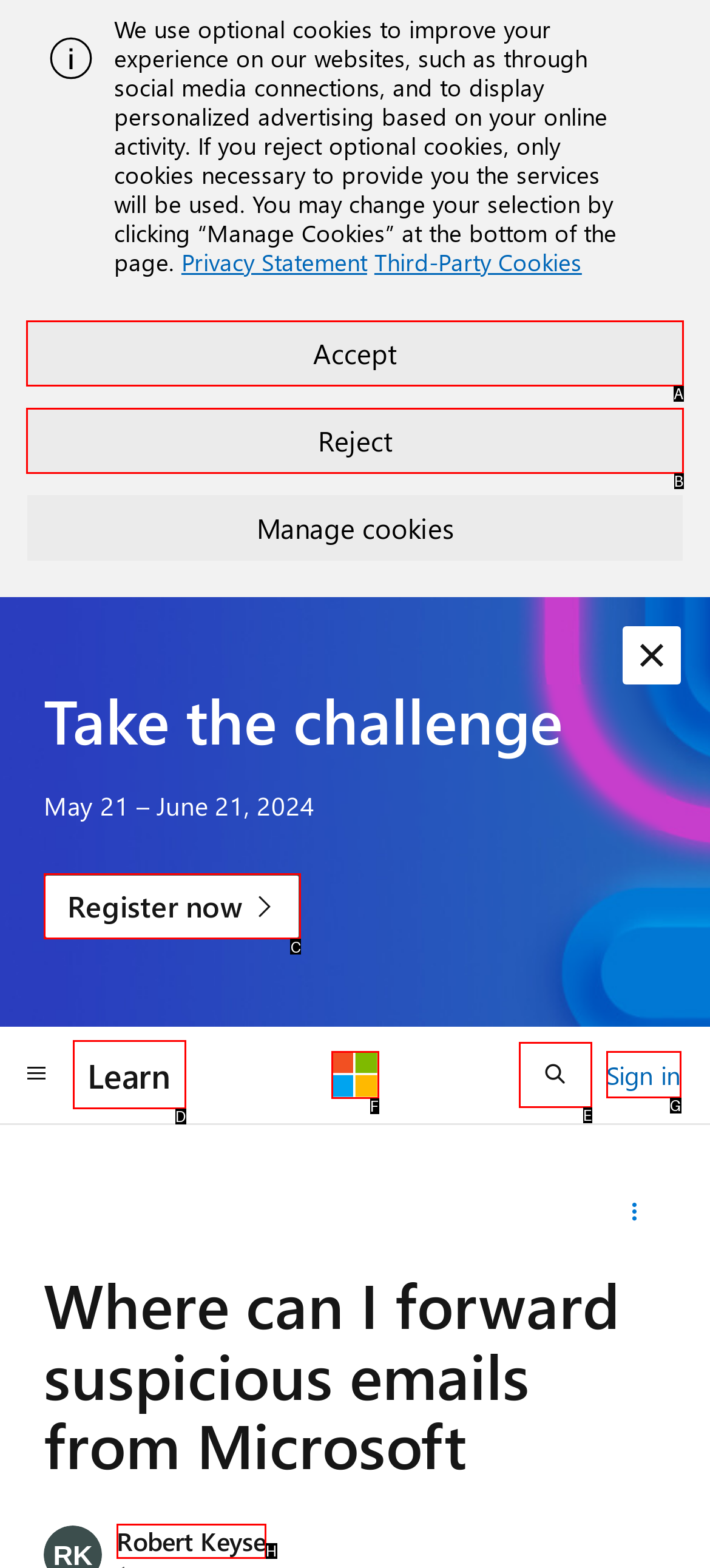Select the option that aligns with the description: Reject
Respond with the letter of the correct choice from the given options.

B